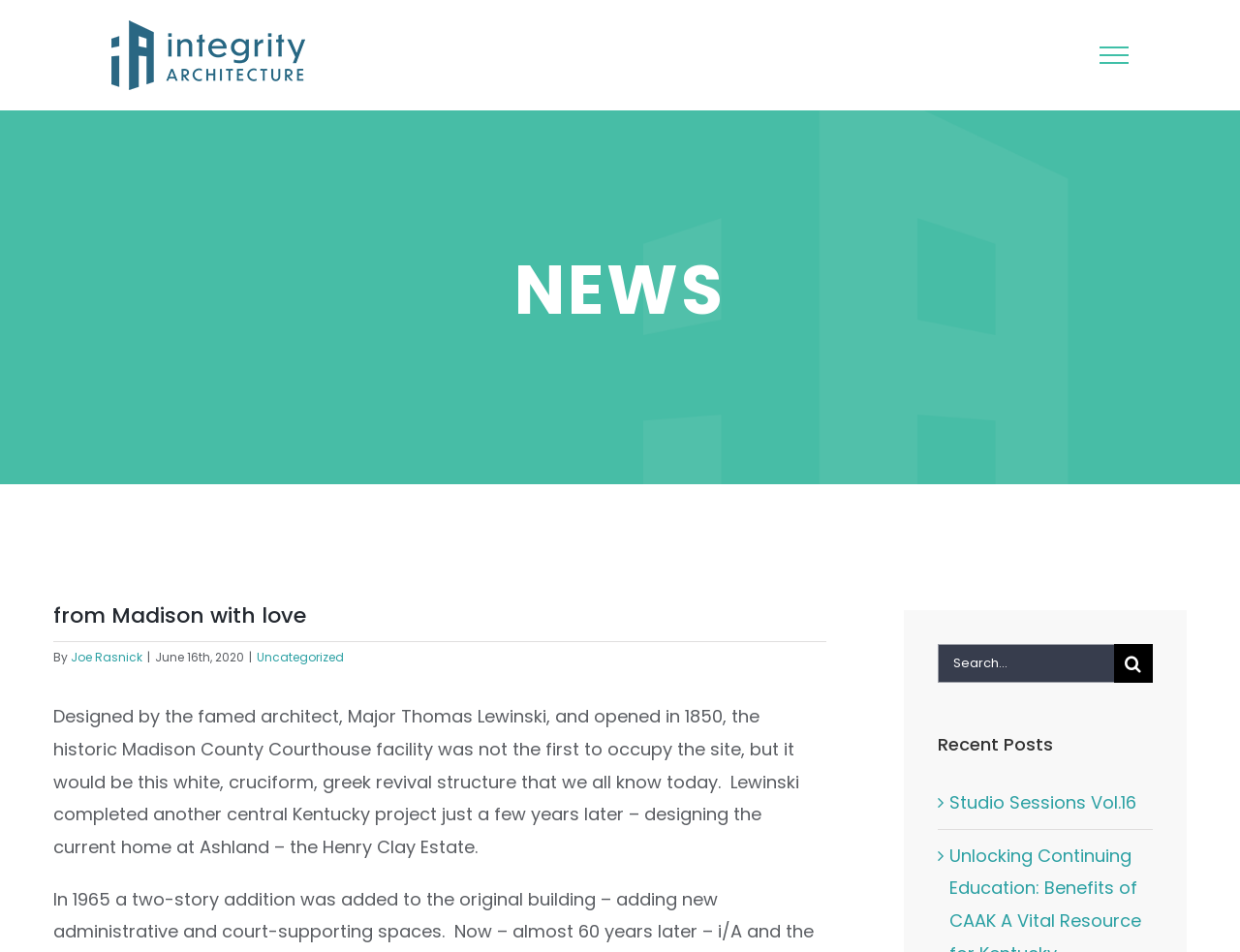Give a one-word or one-phrase response to the question:
What is the name of the estate that Major Thomas Lewinski designed in central Kentucky?

Henry Clay Estate